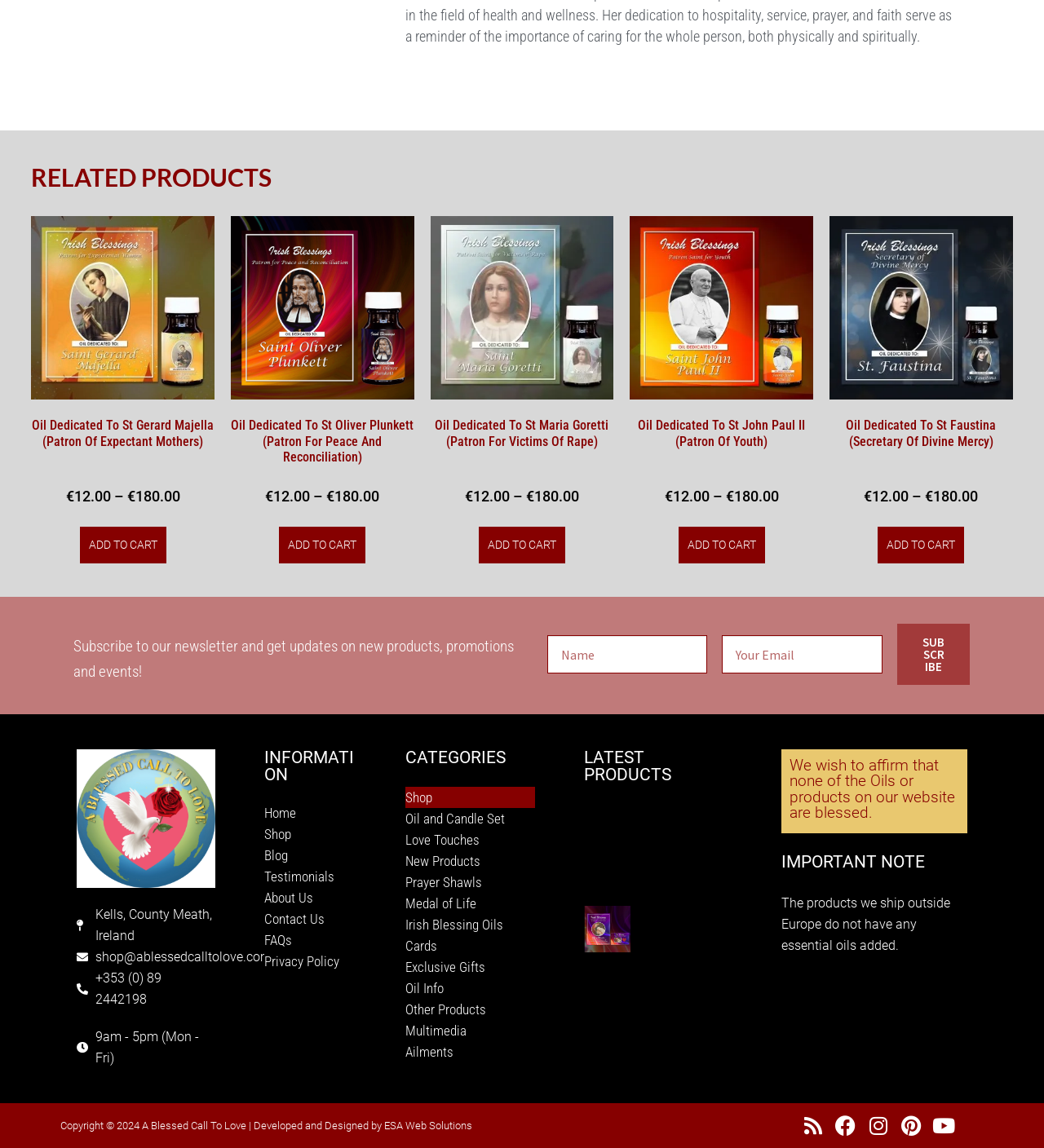Find the bounding box coordinates of the element I should click to carry out the following instruction: "Login to the system".

None